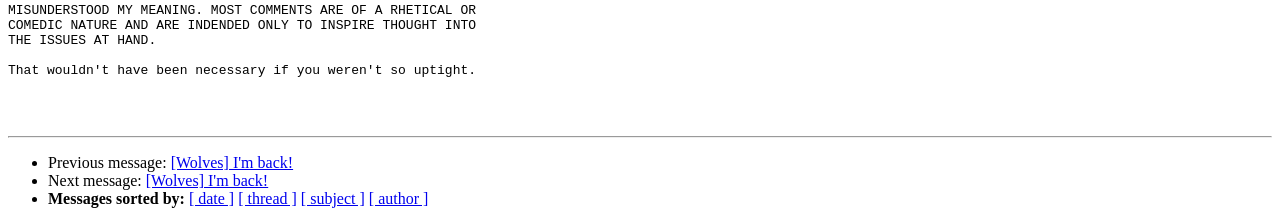Based on the element description, predict the bounding box coordinates (top-left x, top-left y, bottom-right x, bottom-right y) for the UI element in the screenshot: [ subject ]

[0.235, 0.85, 0.285, 0.926]